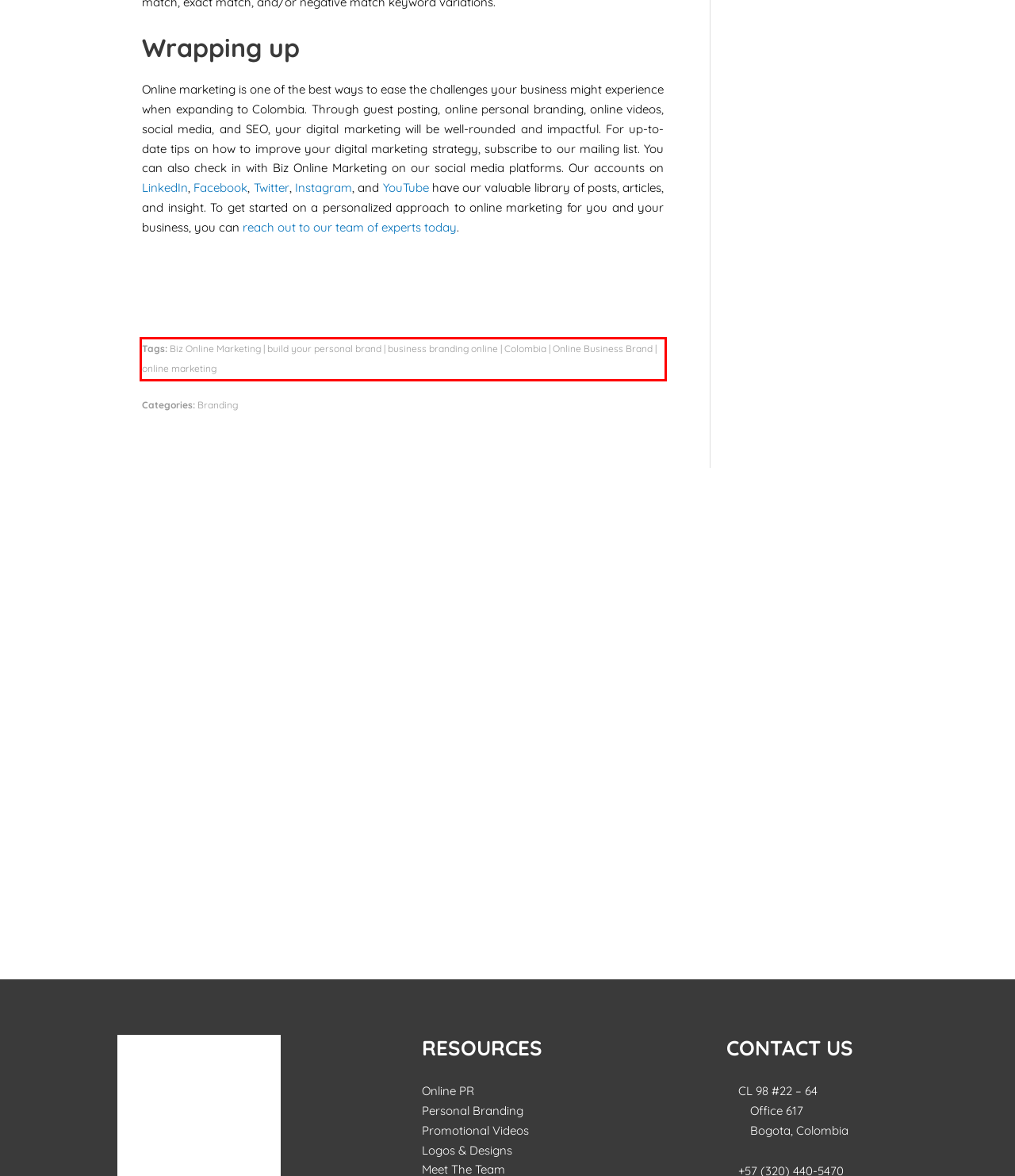You have a webpage screenshot with a red rectangle surrounding a UI element. Extract the text content from within this red bounding box.

Tags: Biz Online Marketing | build your personal brand | business branding online | Colombia | Online Business Brand | online marketing